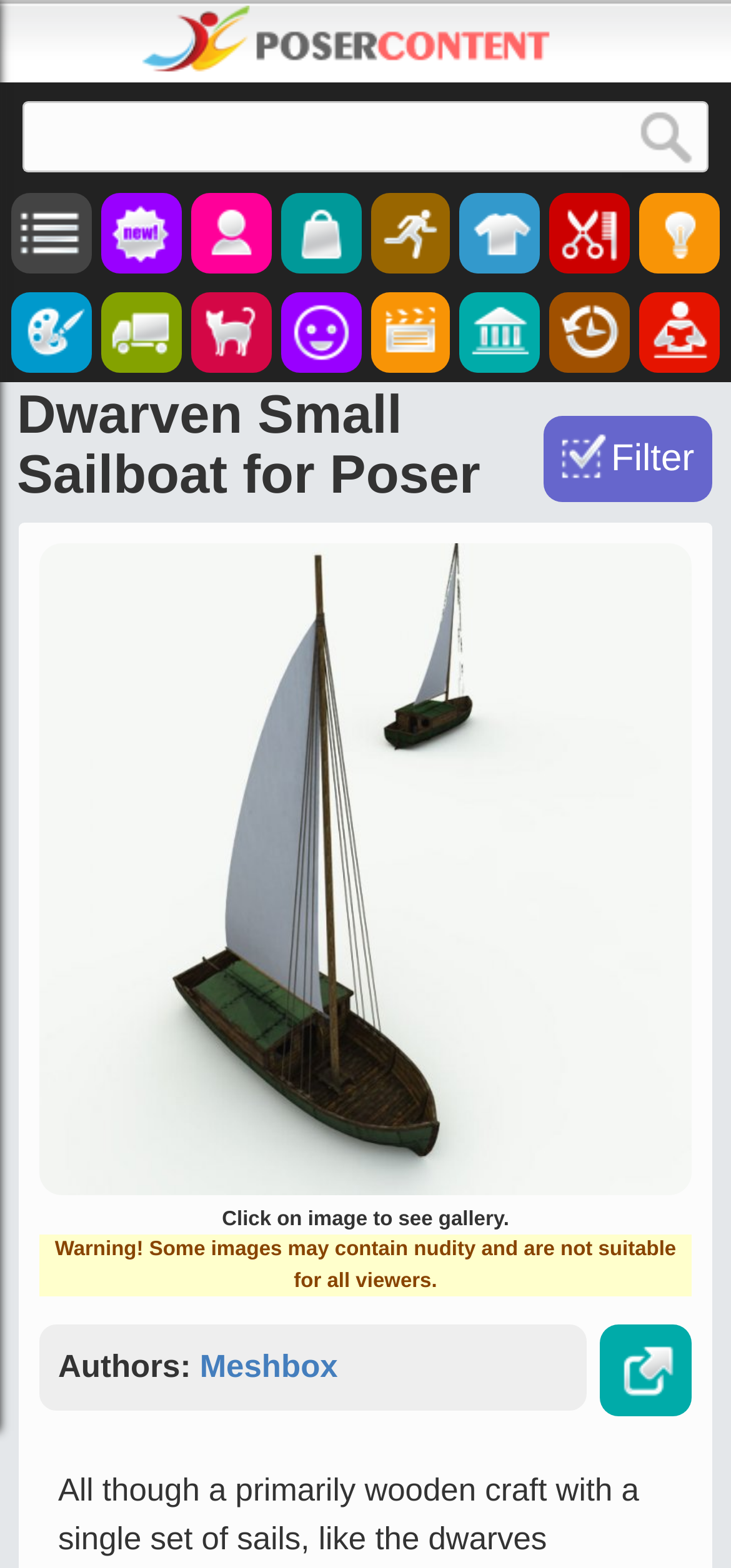Give a full account of the webpage's elements and their arrangement.

This webpage is about a 3D model, specifically a Dwarven Small Sailboat for Poser. At the top, there is a search bar with a "Search" button, accompanied by a "Menu" icon. Below the search bar, there are several icons representing different categories, including "New Content", "Characters", "Bundles", and more.

The main content of the page is focused on the 3D model, with a large image of the sailboat taking up most of the space. Above the image, there is a heading that reads "Dwarven Small Sailboat for Poser". Below the image, there is a button to toggle a filter, and a text that says "Click on image to see gallery". There is also a warning message that some images may contain nudity and are not suitable for all viewers.

On the right side of the image, there is a "Buy It" button. Below the image, there is a section that lists the authors of the 3D model, with a link to "Meshbox", the creator of the model.